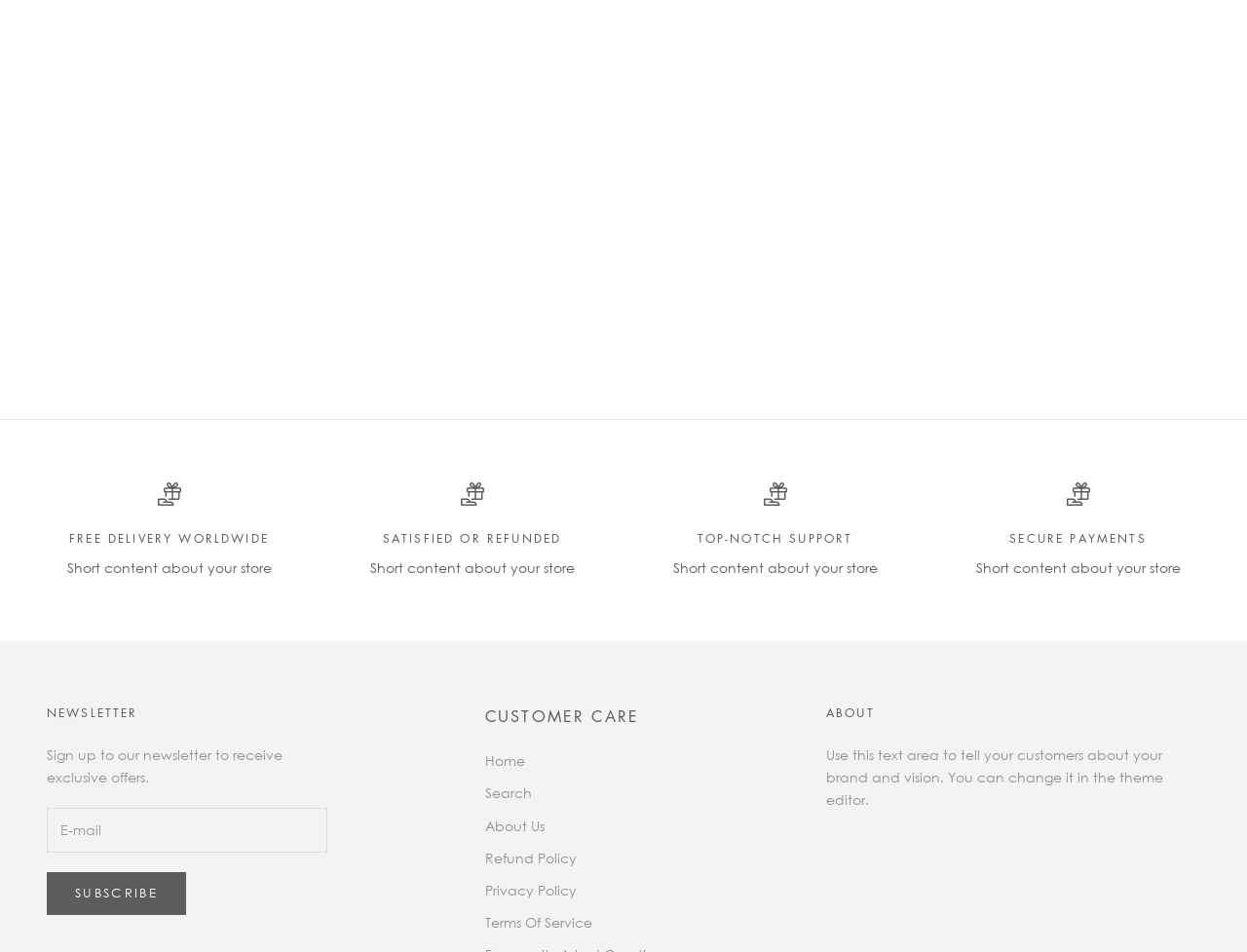Find the UI element described as: "Rebecca Hine" and predict its bounding box coordinates. Ensure the coordinates are four float numbers between 0 and 1, [left, top, right, bottom].

None